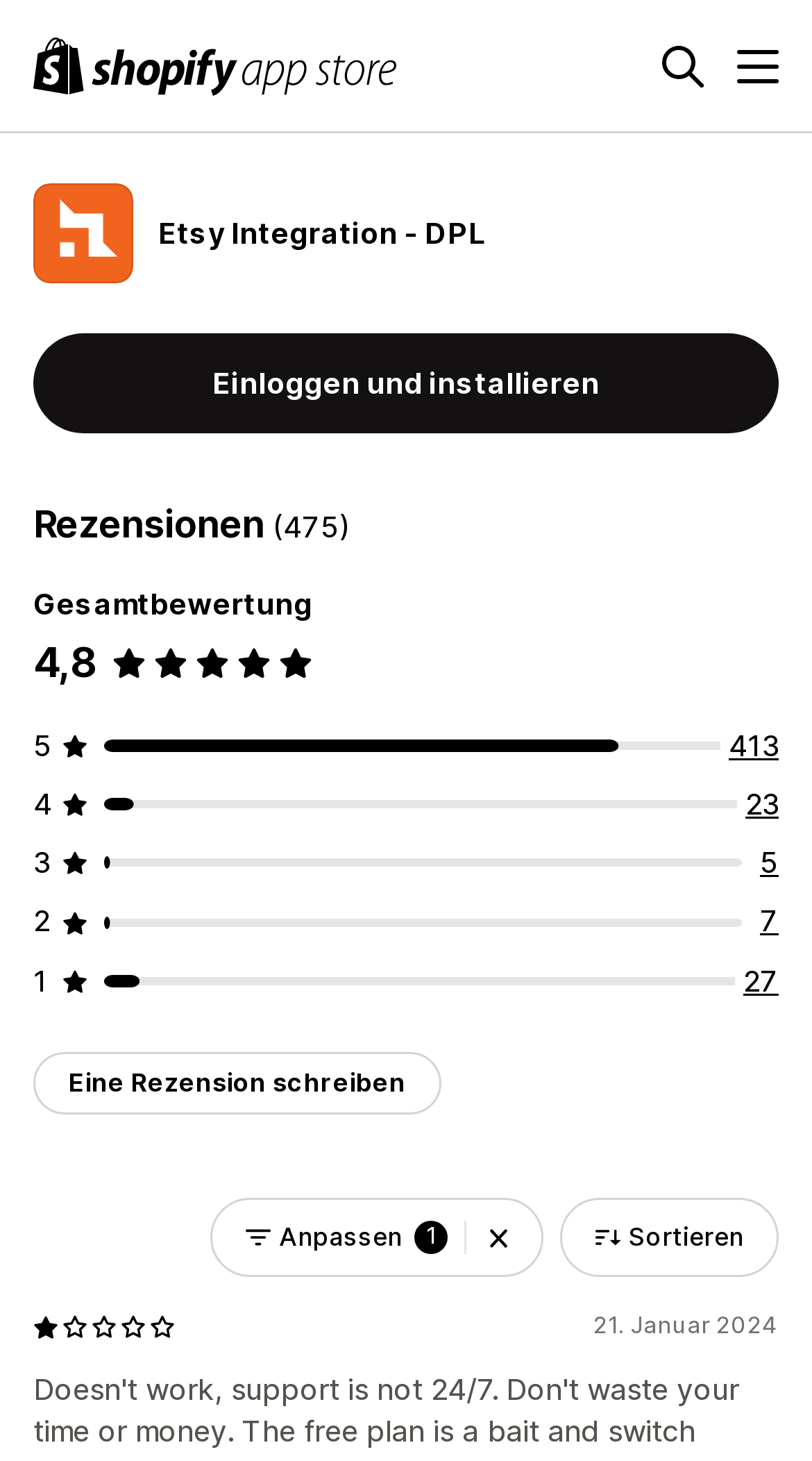Kindly determine the bounding box coordinates for the area that needs to be clicked to execute this instruction: "Write a review".

[0.041, 0.72, 0.544, 0.763]